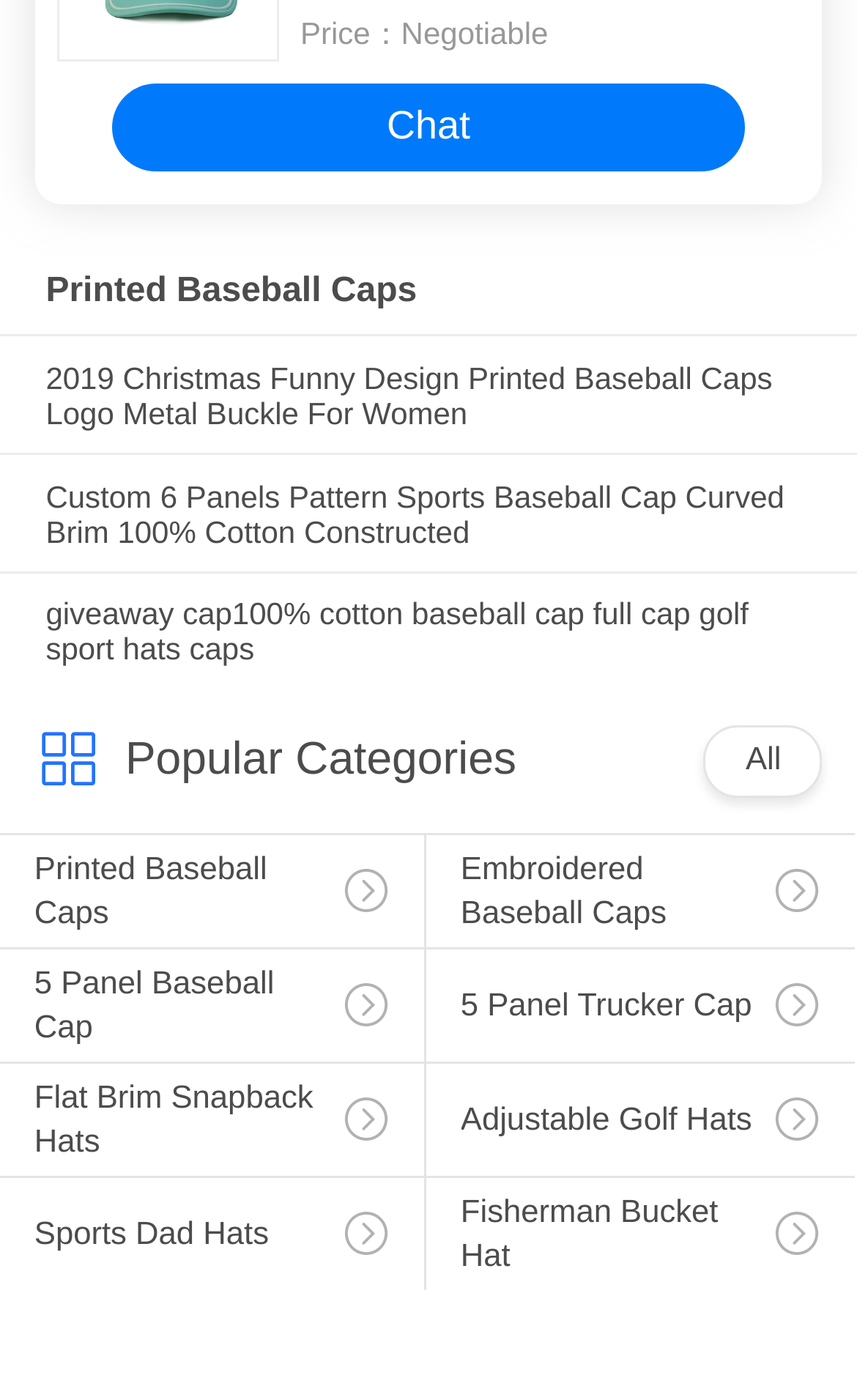What is the price of the product?
Refer to the screenshot and answer in one word or phrase.

Negotiable